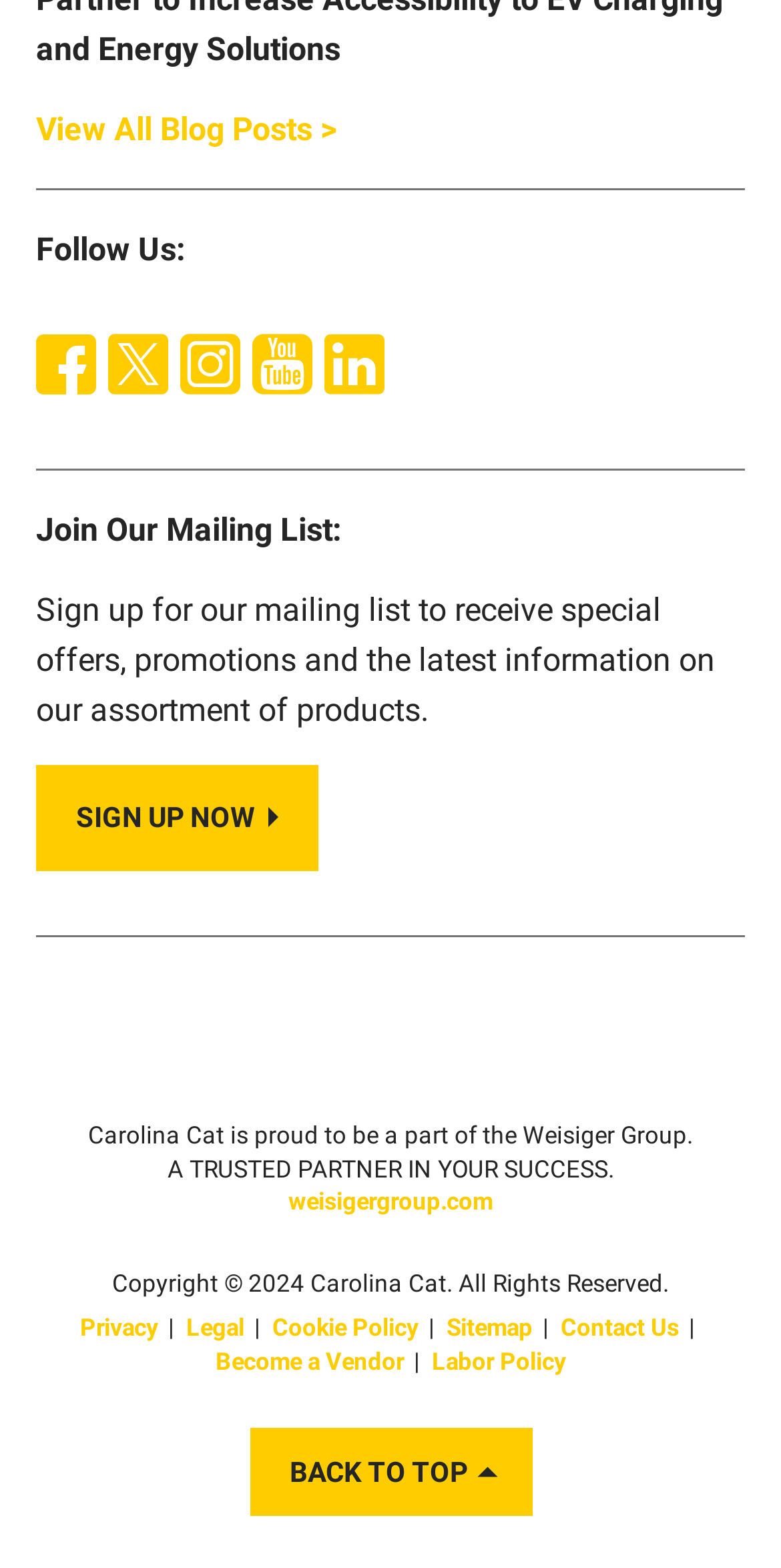Answer the question using only a single word or phrase: 
How many social media links are there?

5